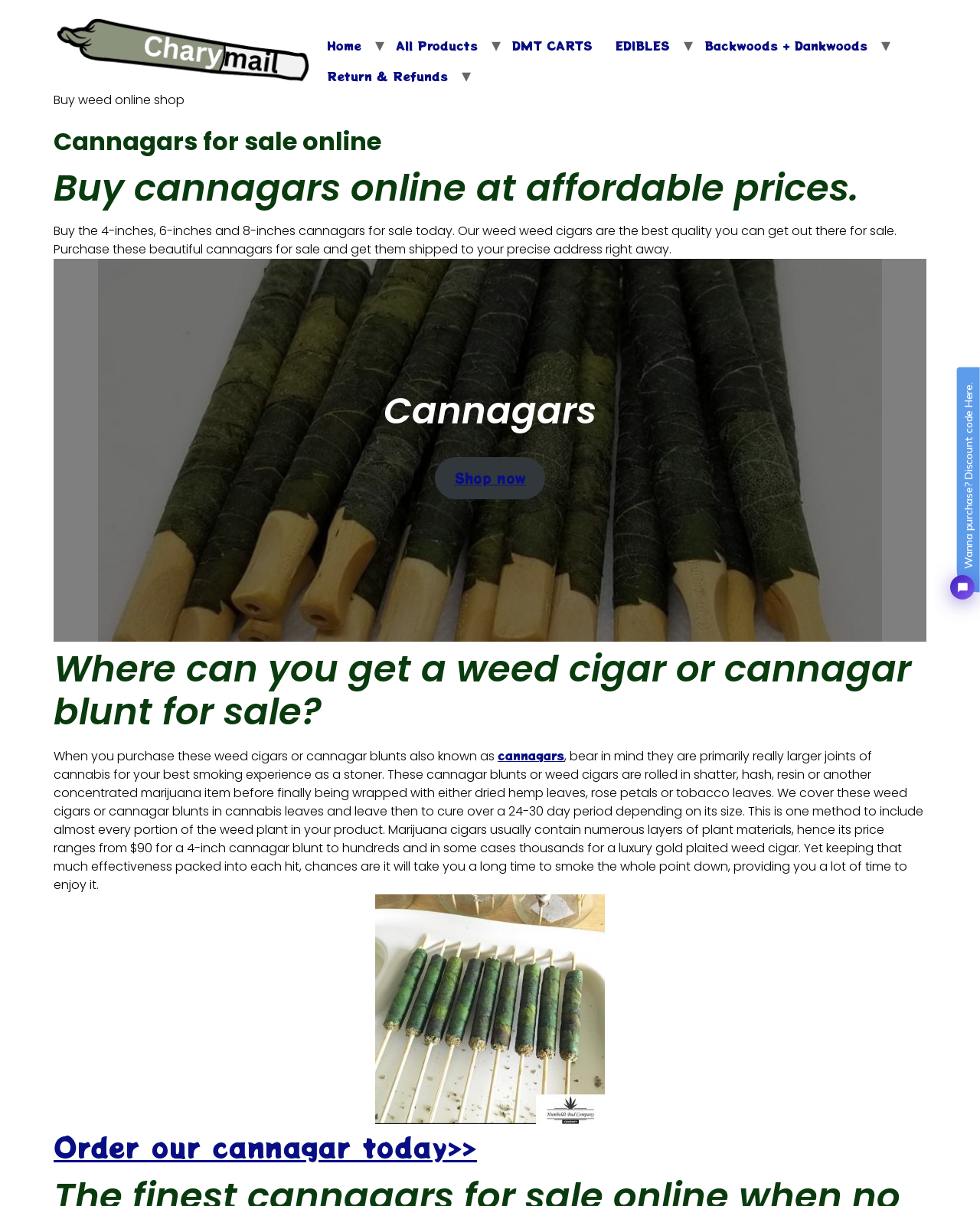Locate the bounding box coordinates of the element you need to click to accomplish the task described by this instruction: "Check the 'Chary Mail™️' link".

[0.055, 0.01, 0.322, 0.075]